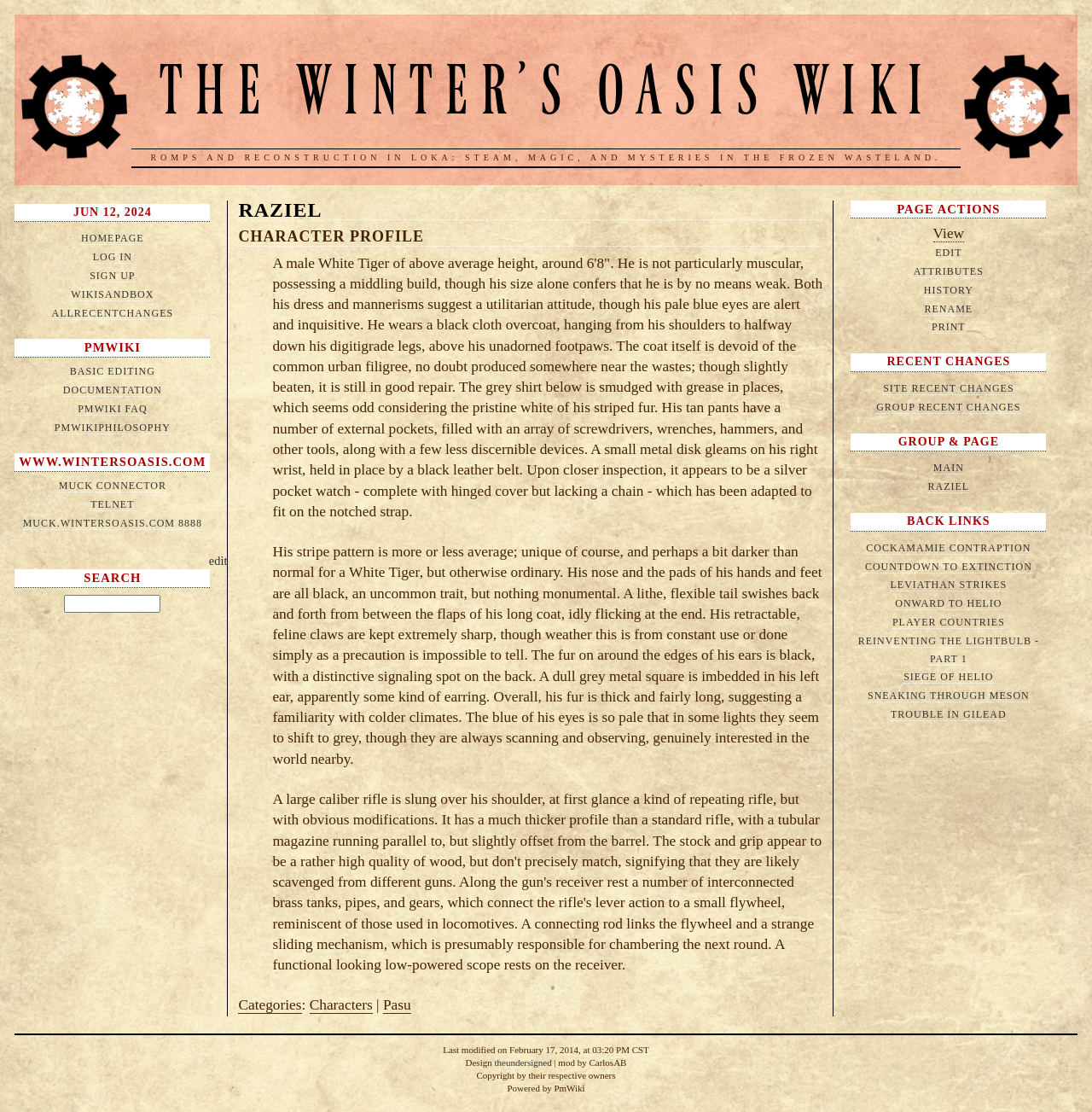What is the name of the character profiled?
Give a thorough and detailed response to the question.

The webpage has a heading 'RAZIEL' and a subheading 'CHARACTER PROFILE', which suggests that the webpage is about a character named Raziel.